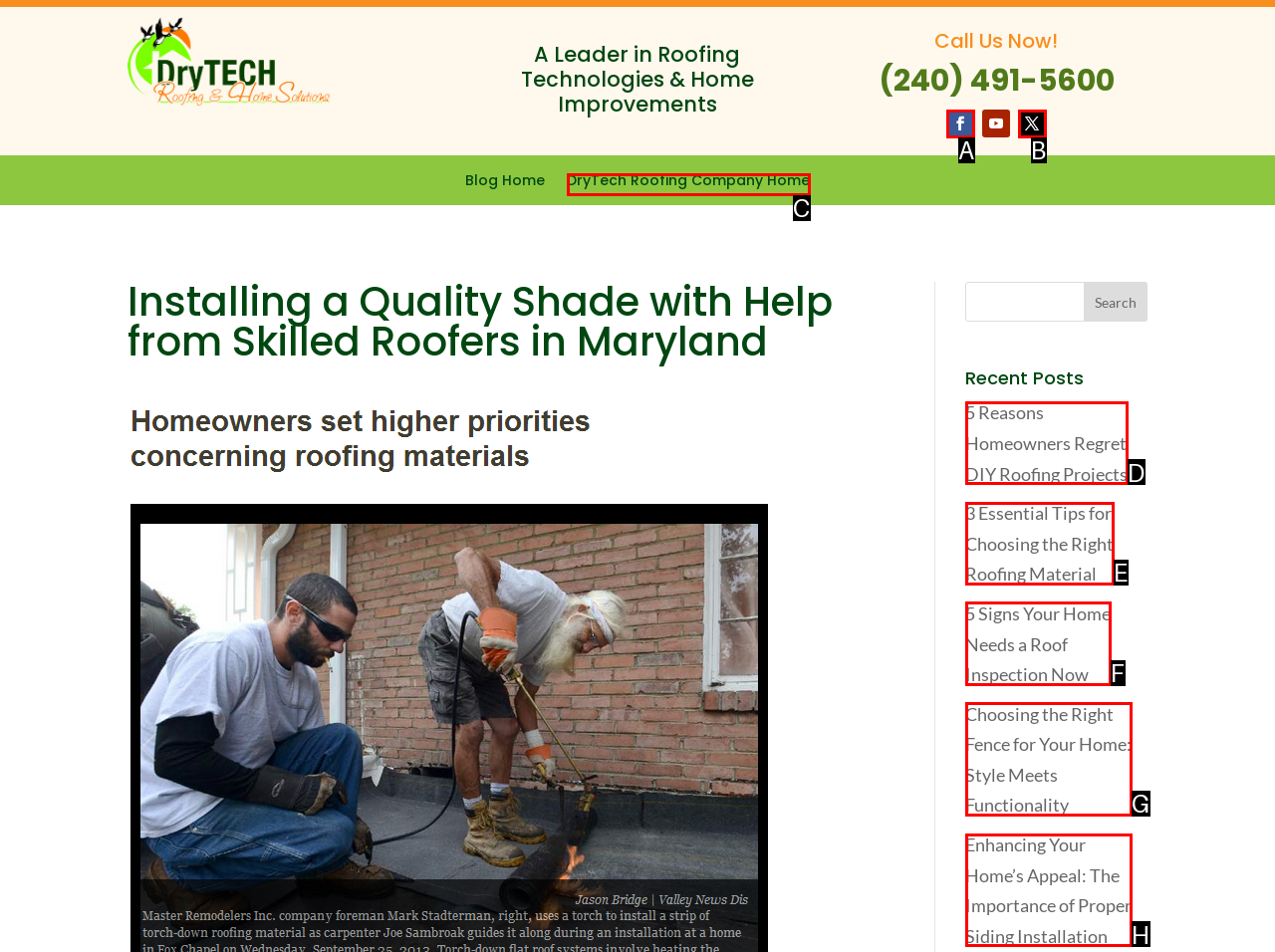Determine which UI element matches this description: Follow
Reply with the appropriate option's letter.

B